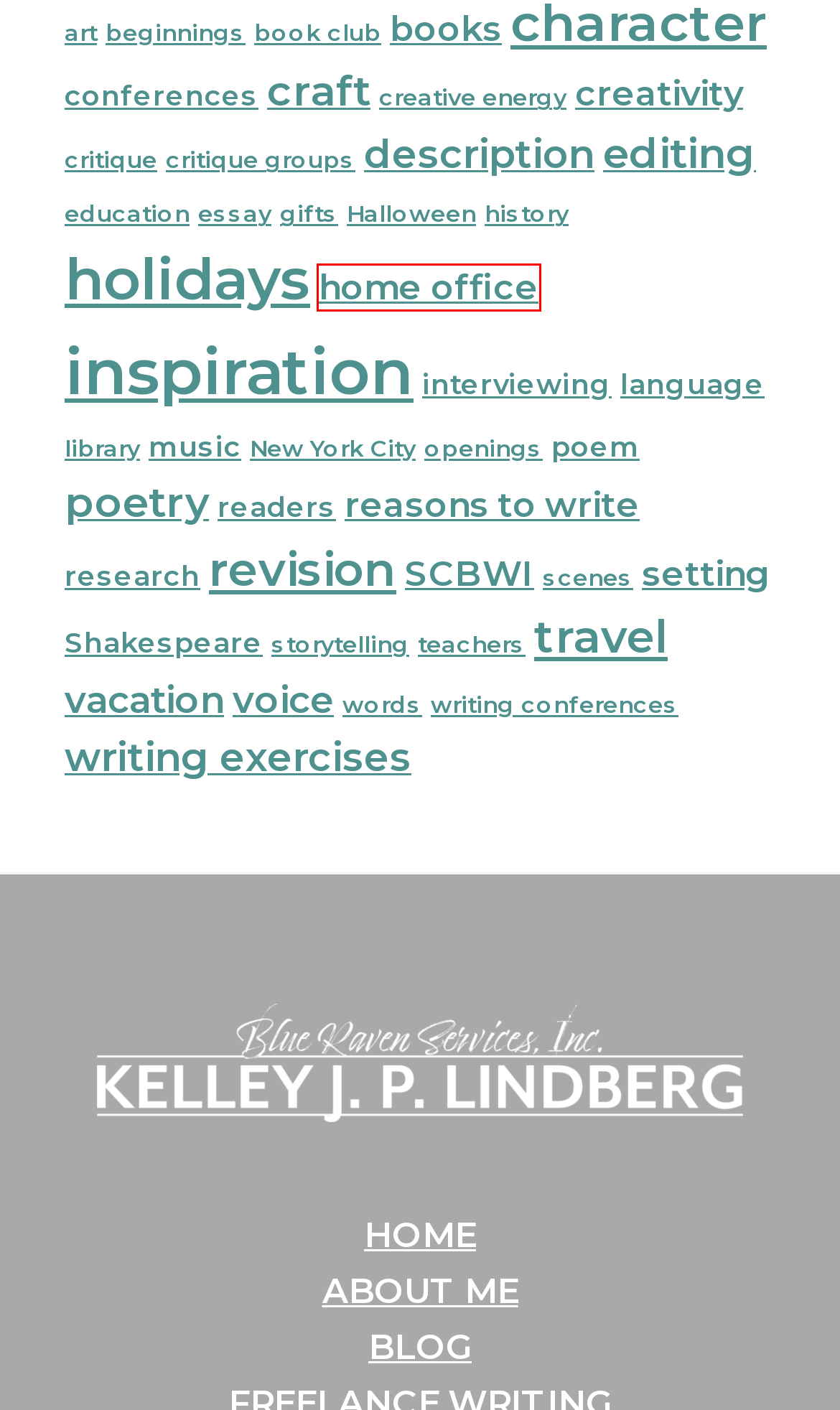With the provided screenshot showing a webpage and a red bounding box, determine which webpage description best fits the new page that appears after clicking the element inside the red box. Here are the options:
A. words - Kelley Lindberg
B. home office - Kelley Lindberg
C. teachers - Kelley Lindberg
D. education - Kelley Lindberg
E. library - Kelley Lindberg
F. reasons to write - Kelley Lindberg
G. history - Kelley Lindberg
H. book club - Kelley Lindberg

B